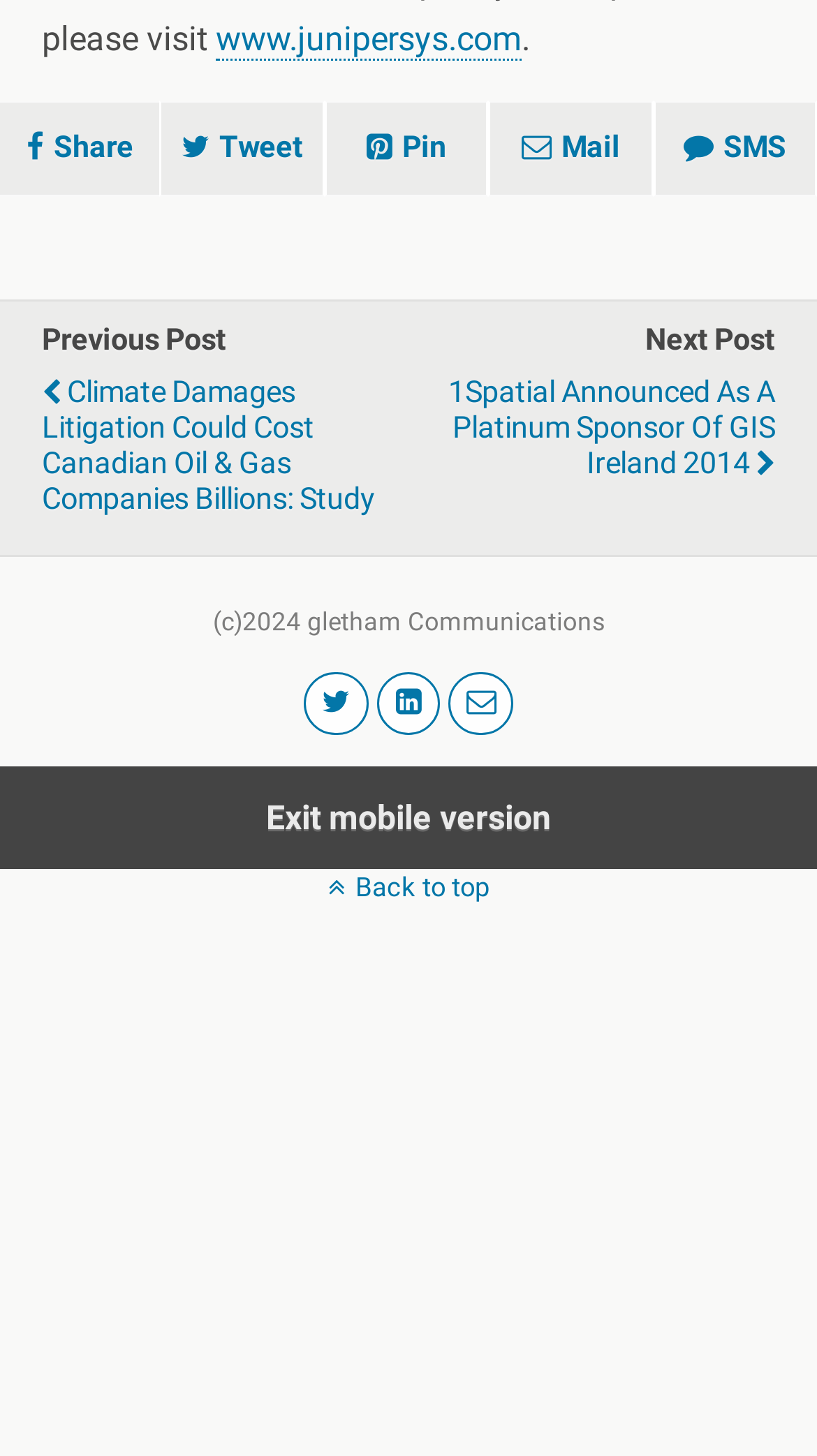What is the text of the first article link?
Based on the screenshot, provide your answer in one word or phrase.

Climate Damages Litigation Could Cost Canadian Oil & Gas Companies Billions: Study